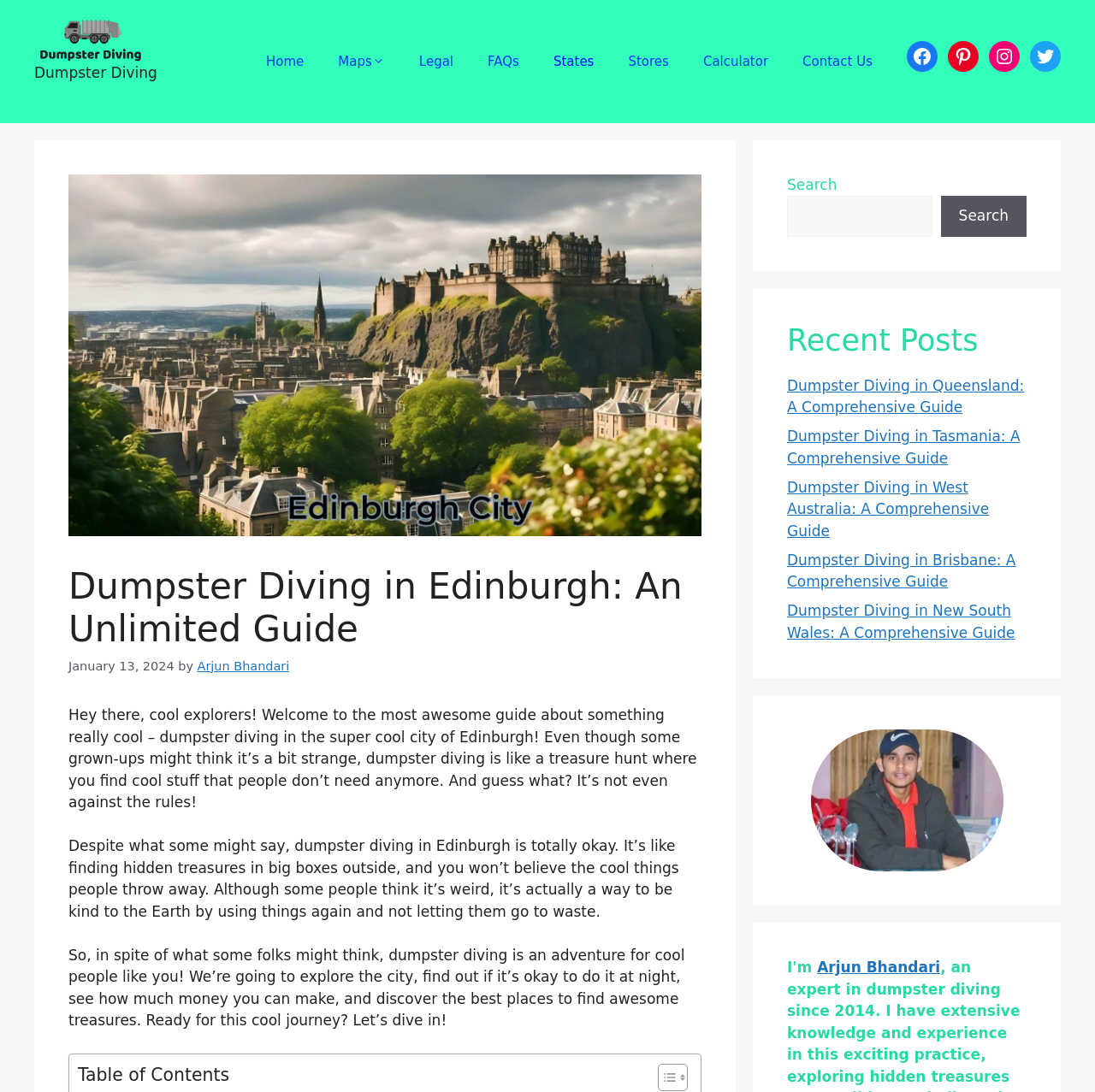Please provide a comprehensive answer to the question based on the screenshot: What is the topic of the recent posts section?

The recent posts section lists several links to guides about dumpster diving in different locations, such as Queensland, Tasmania, and West Australia, indicating that the topic of this section is related to dumpster diving guides.